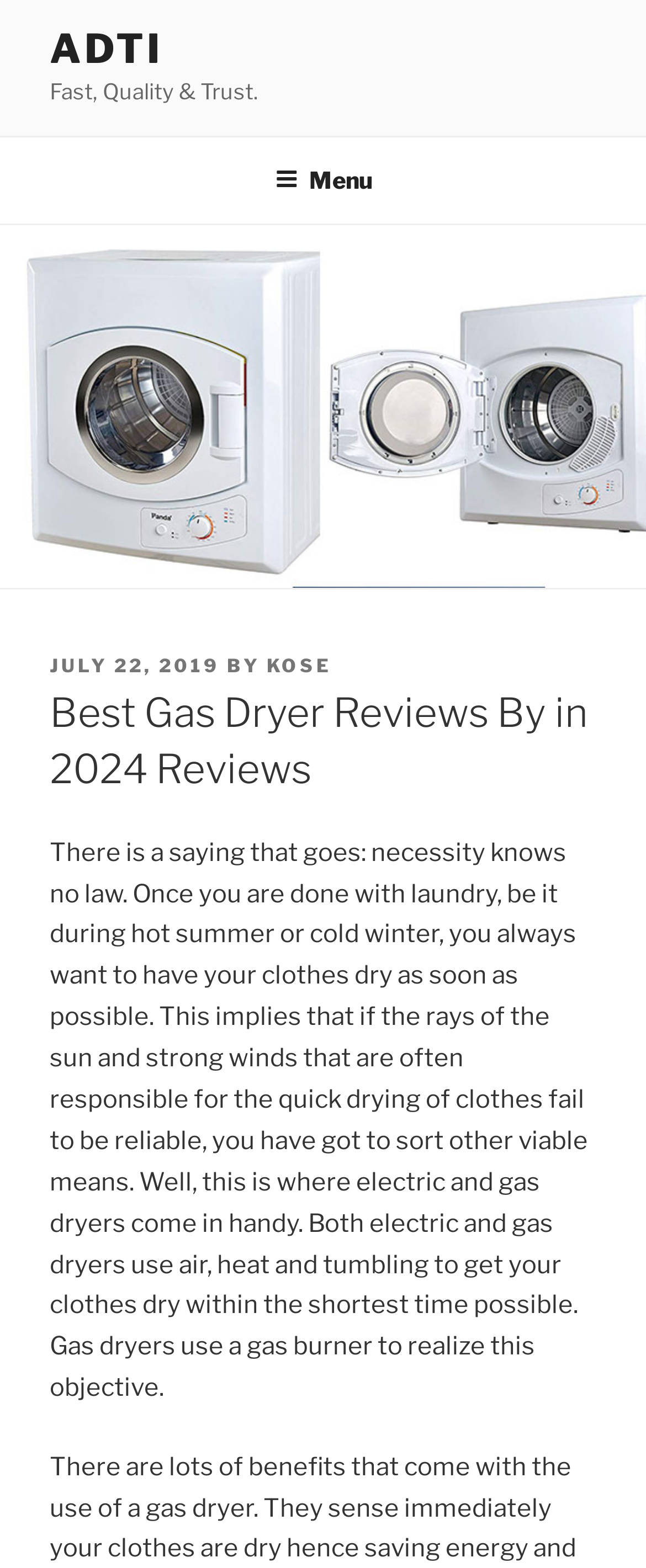What is the main benefit of using gas dryers?
Please respond to the question with a detailed and well-explained answer.

The text on the webpage mentions that gas dryers can dry clothes quickly, even when the sun and wind are not reliable, implying that the main benefit of using gas dryers is quick drying.